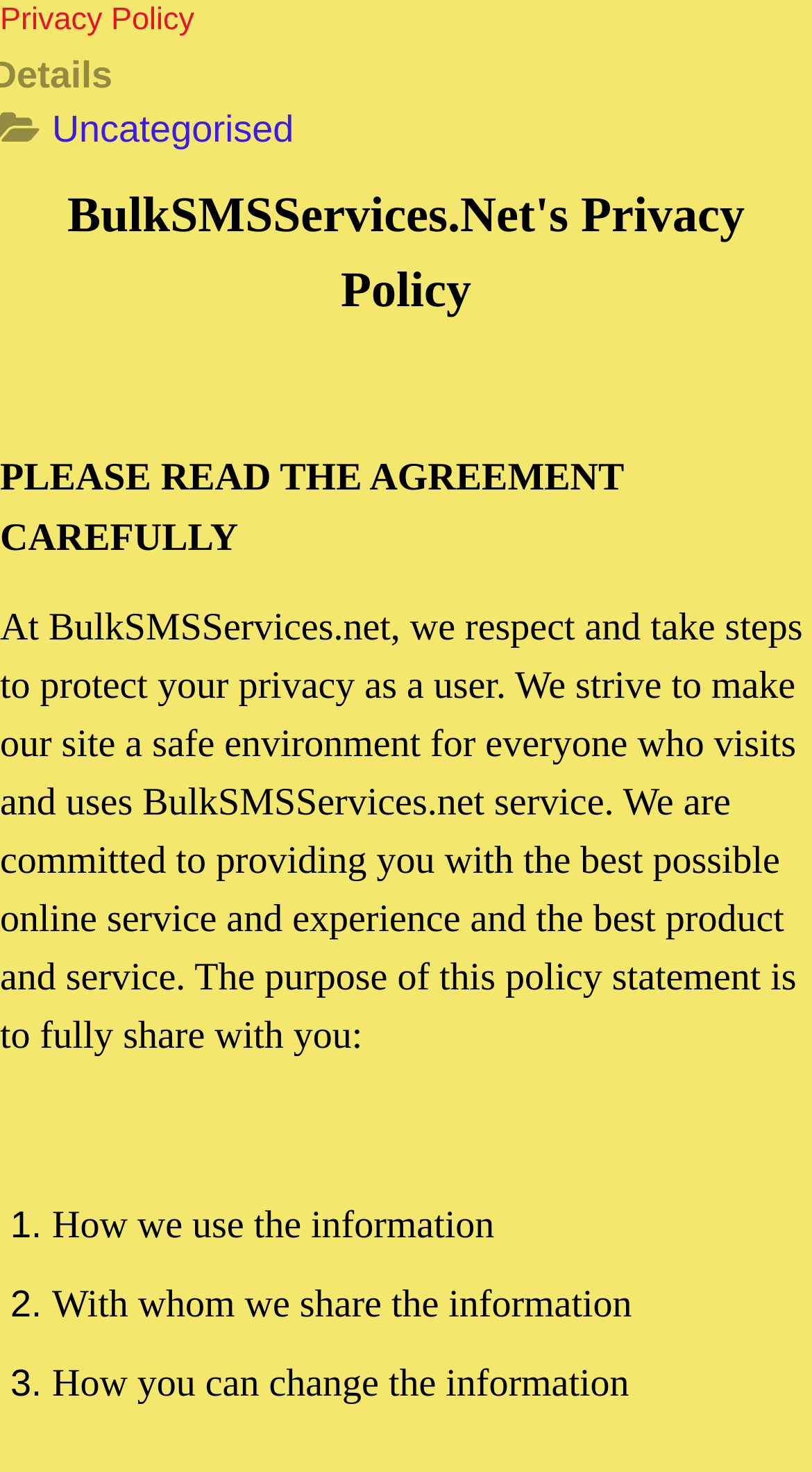Use a single word or phrase to answer the question:
Is there a link on the page?

Yes